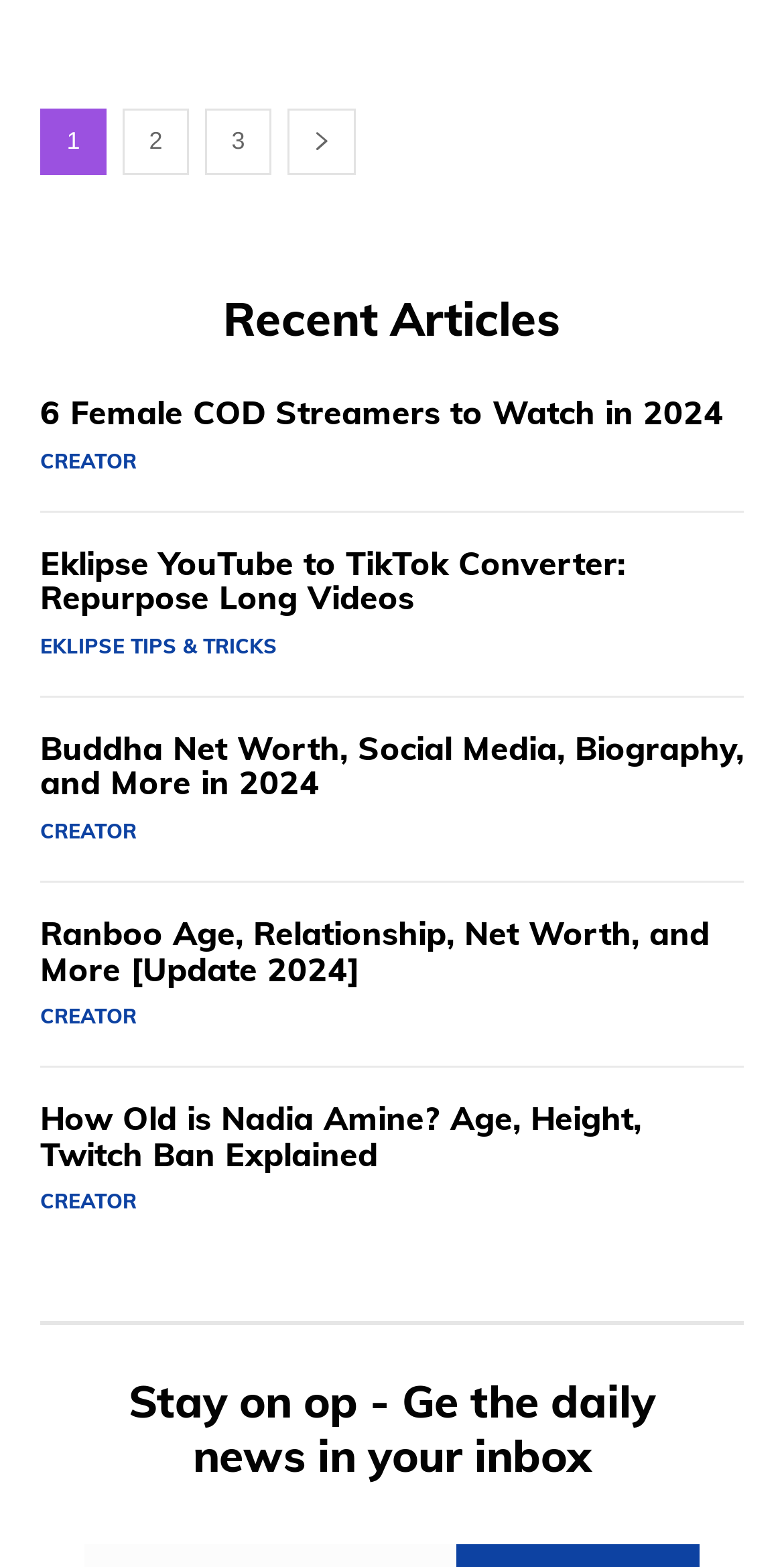Locate the bounding box coordinates of the region to be clicked to comply with the following instruction: "Go to the 'next-page'". The coordinates must be four float numbers between 0 and 1, in the form [left, top, right, bottom].

[0.367, 0.069, 0.454, 0.112]